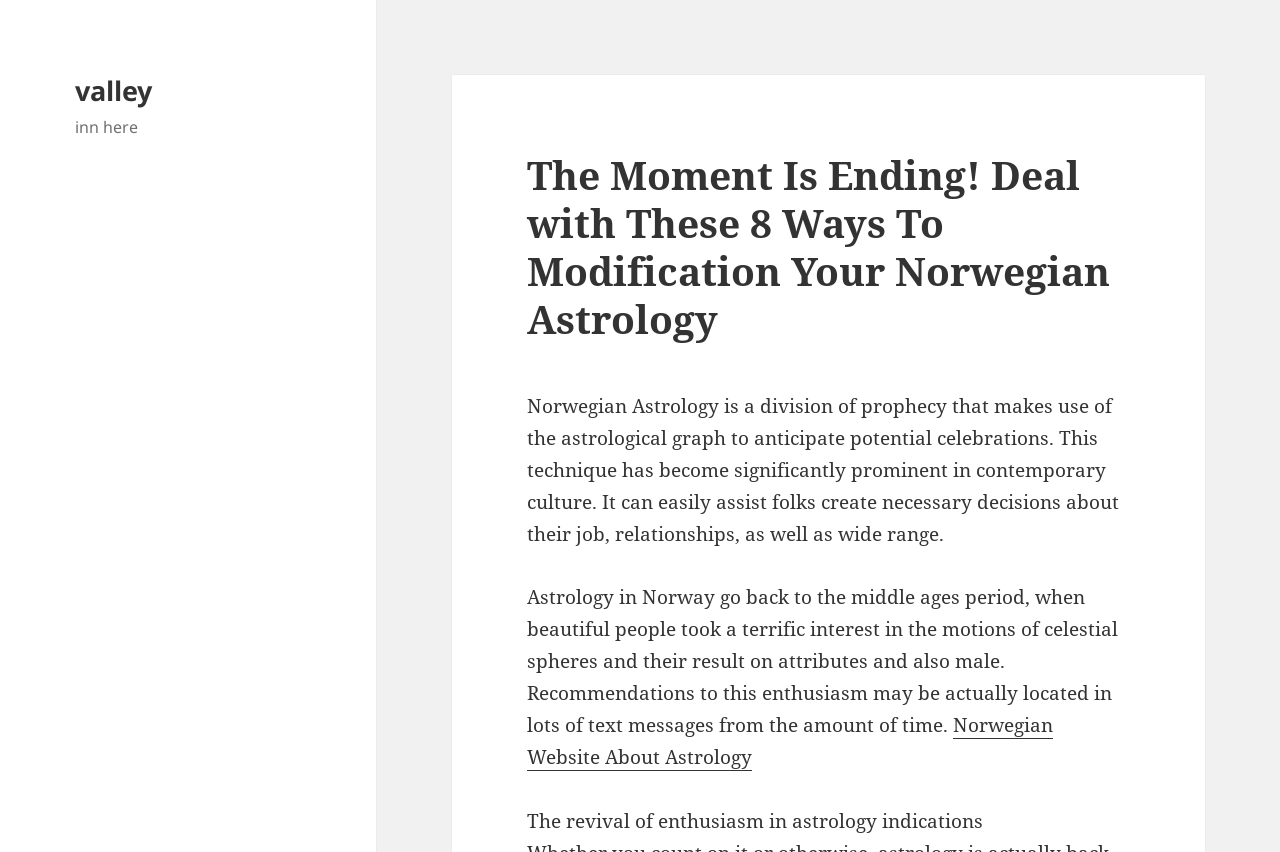Respond with a single word or phrase to the following question: When did Astrology in Norway start?

Middle ages period